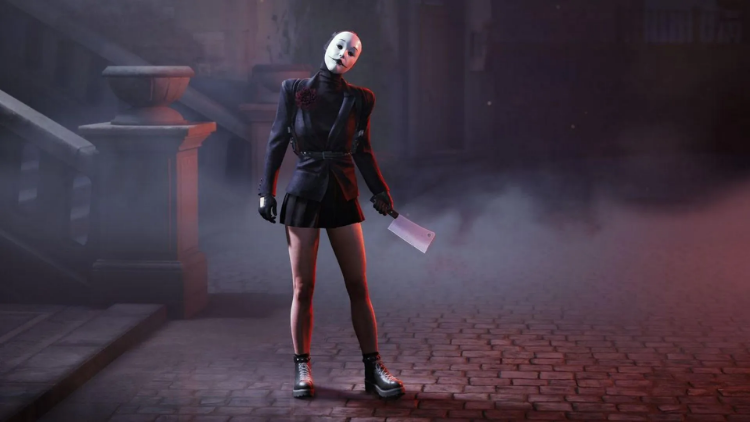Provide a comprehensive description of the image.

In this captivating image from the game "Rogue Company," we see a character known as Dollface Dahlia, depicted in a stylish yet eerie outfit that reflects the game's theme. She stands confidently in a dimly lit, misty environment, her expression concealed behind a theatrical mask that adds a layer of intrigue. Dressed in a fitted black jacket with distinctive details and a matching skirt, she sports edgy combat boots, showcasing a blend of fashion and functionality.

In her right hand, she wields a large cleaver, an accessory that hints at her formidable nature within the game. The background features a moody, atmospheric setting, characterized by cobblestone streets and shadowy architecture, enhancing the overall sense of tension and suspense. This imagery aligns with the recent updates in "Rogue Company," which introduce new narrative events and challenges, inviting players to engage with the storyline and uncover the mystery surrounding Dollface Dahlia and her crew.